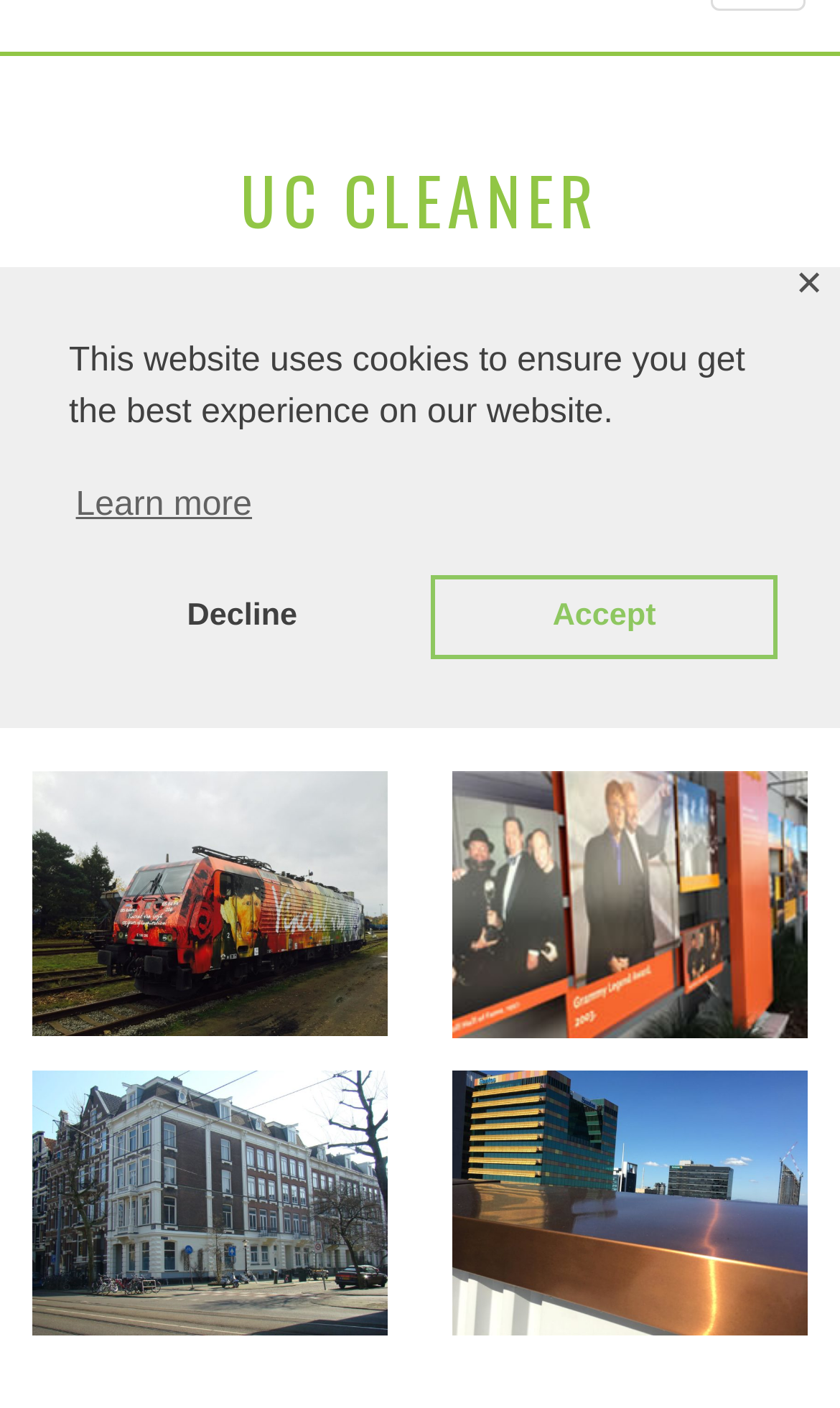Using the element description Accept, predict the bounding box coordinates for the UI element. Provide the coordinates in (top-left x, top-left y, bottom-right x, bottom-right y) format with values ranging from 0 to 1.

[0.513, 0.408, 0.926, 0.468]